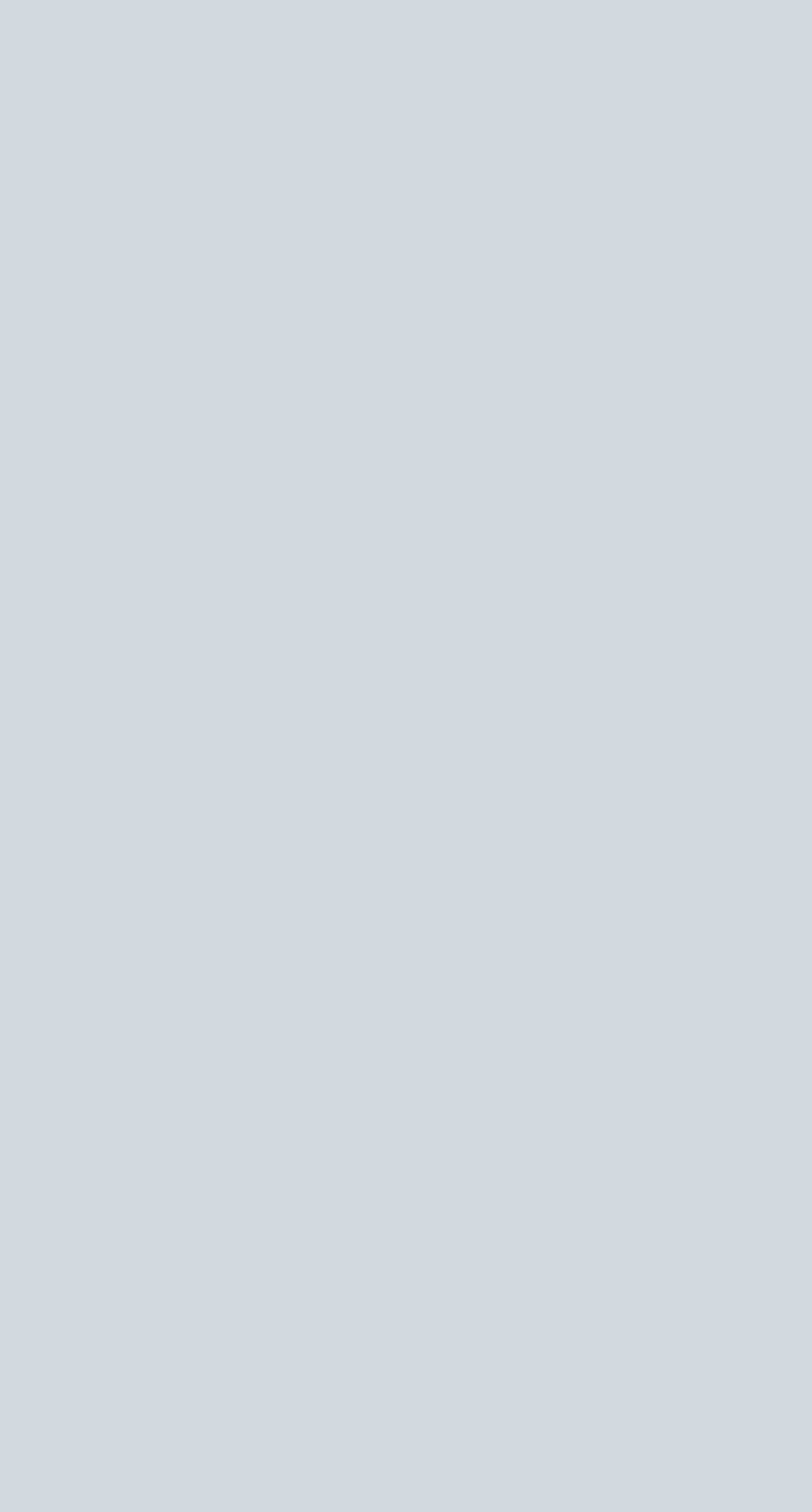Identify the bounding box of the UI element that matches this description: "Digital Camera Plugin".

[0.103, 0.04, 0.392, 0.062]